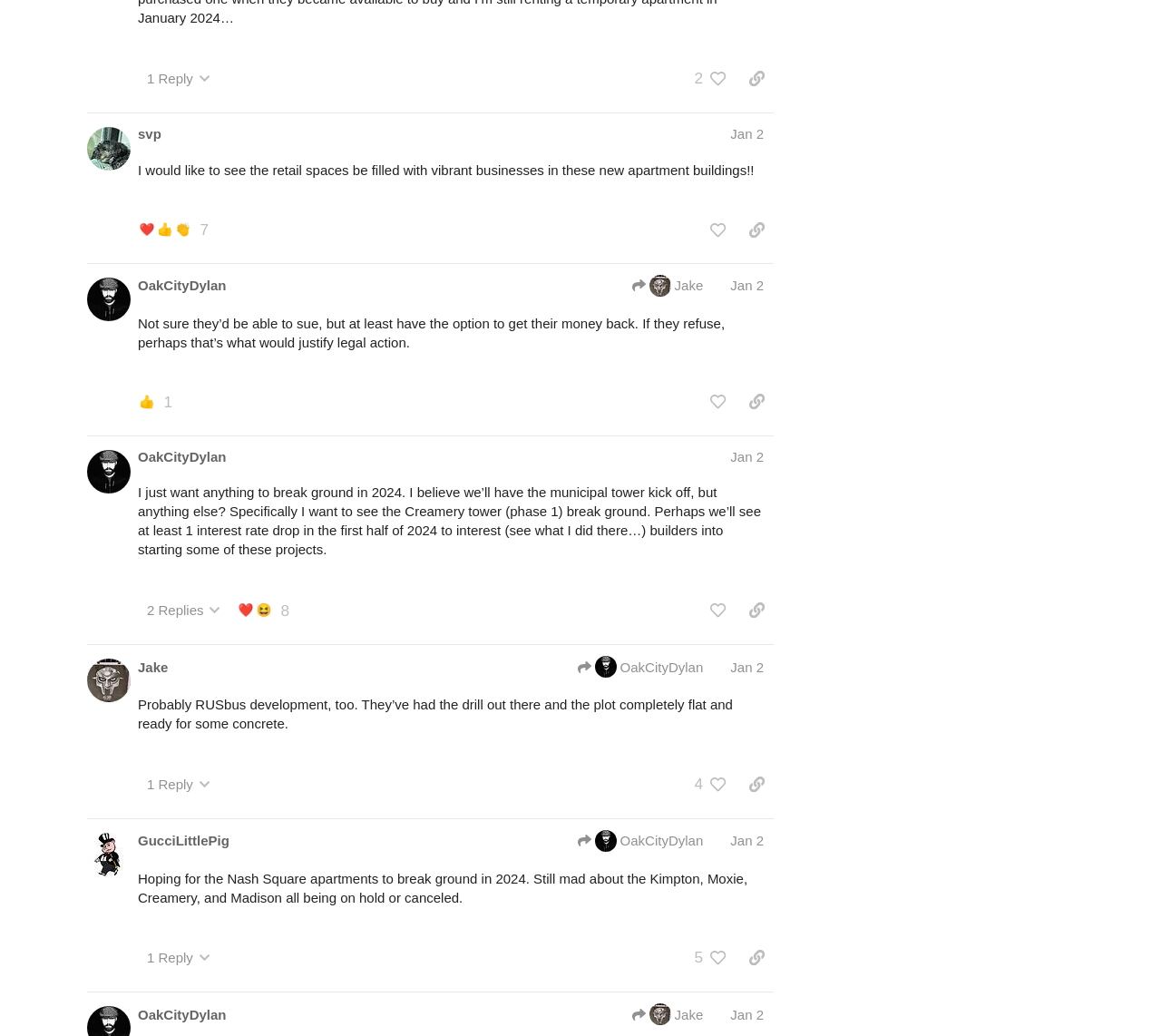What is the number of likes on the post by OakCityDylan?
Look at the image and answer the question using a single word or phrase.

8